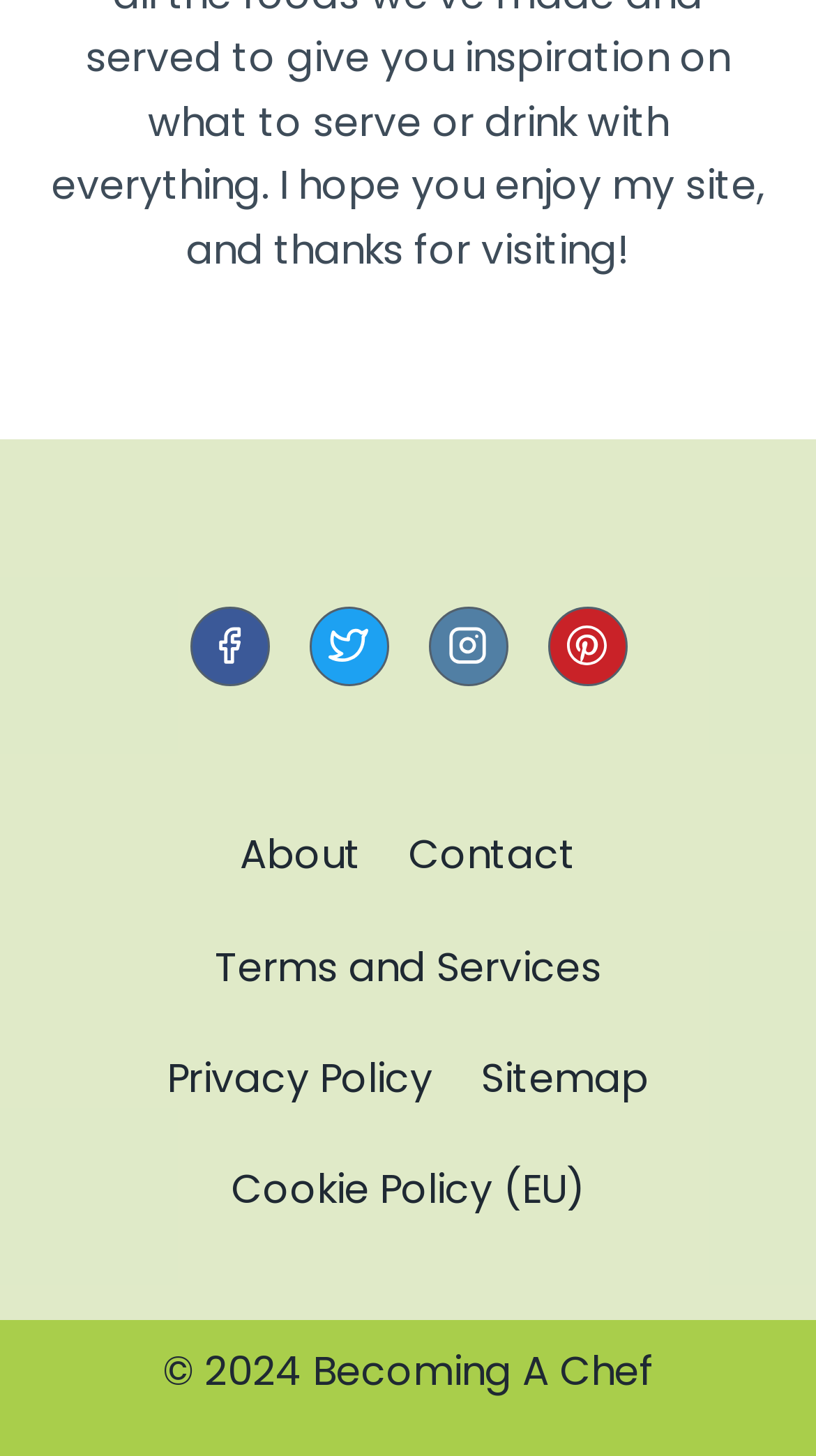Answer the question using only a single word or phrase: 
What is the purpose of the footer navigation?

To provide additional information